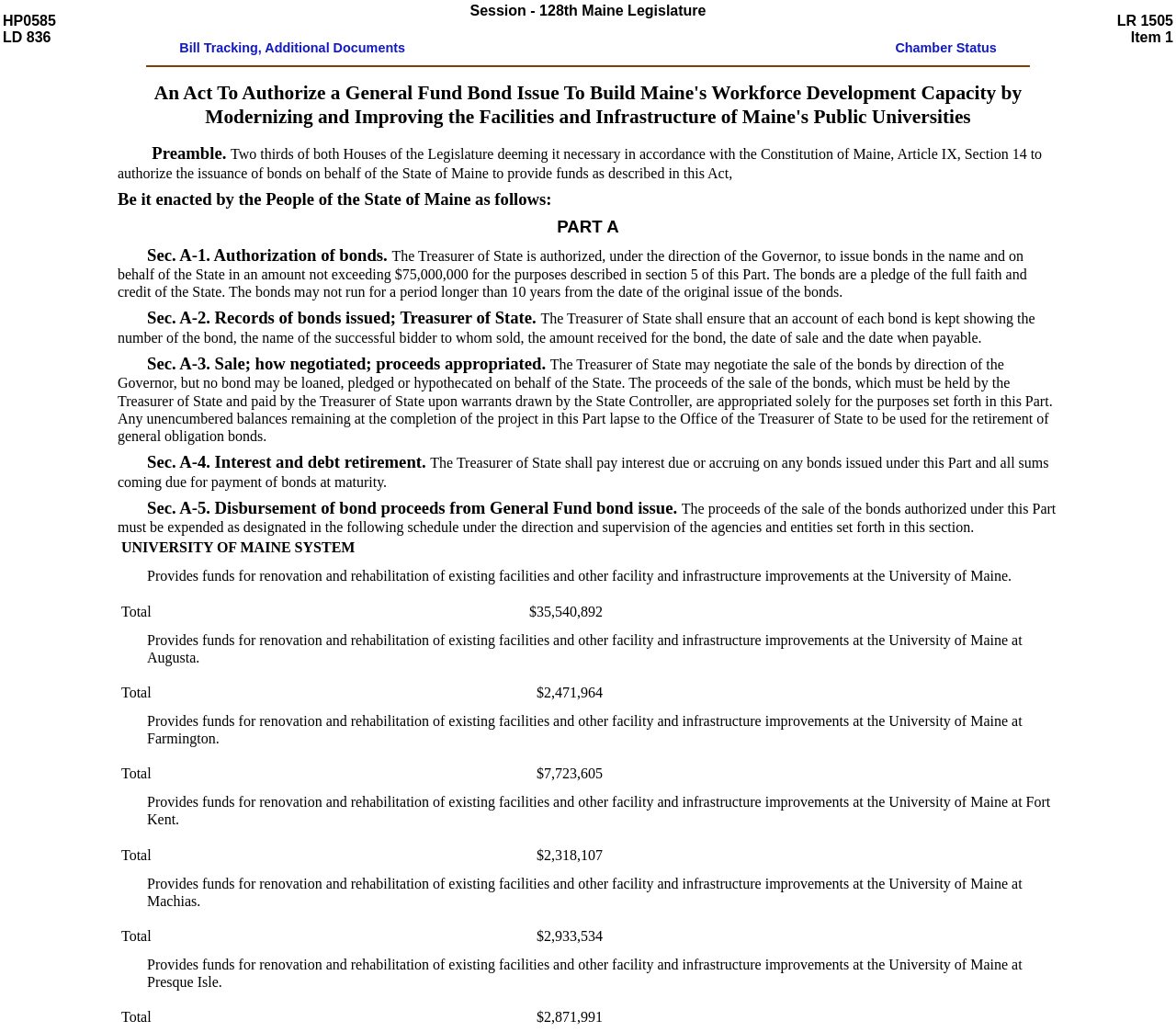Provide a single word or phrase to answer the given question: 
How many years can the bonds run for?

10 years